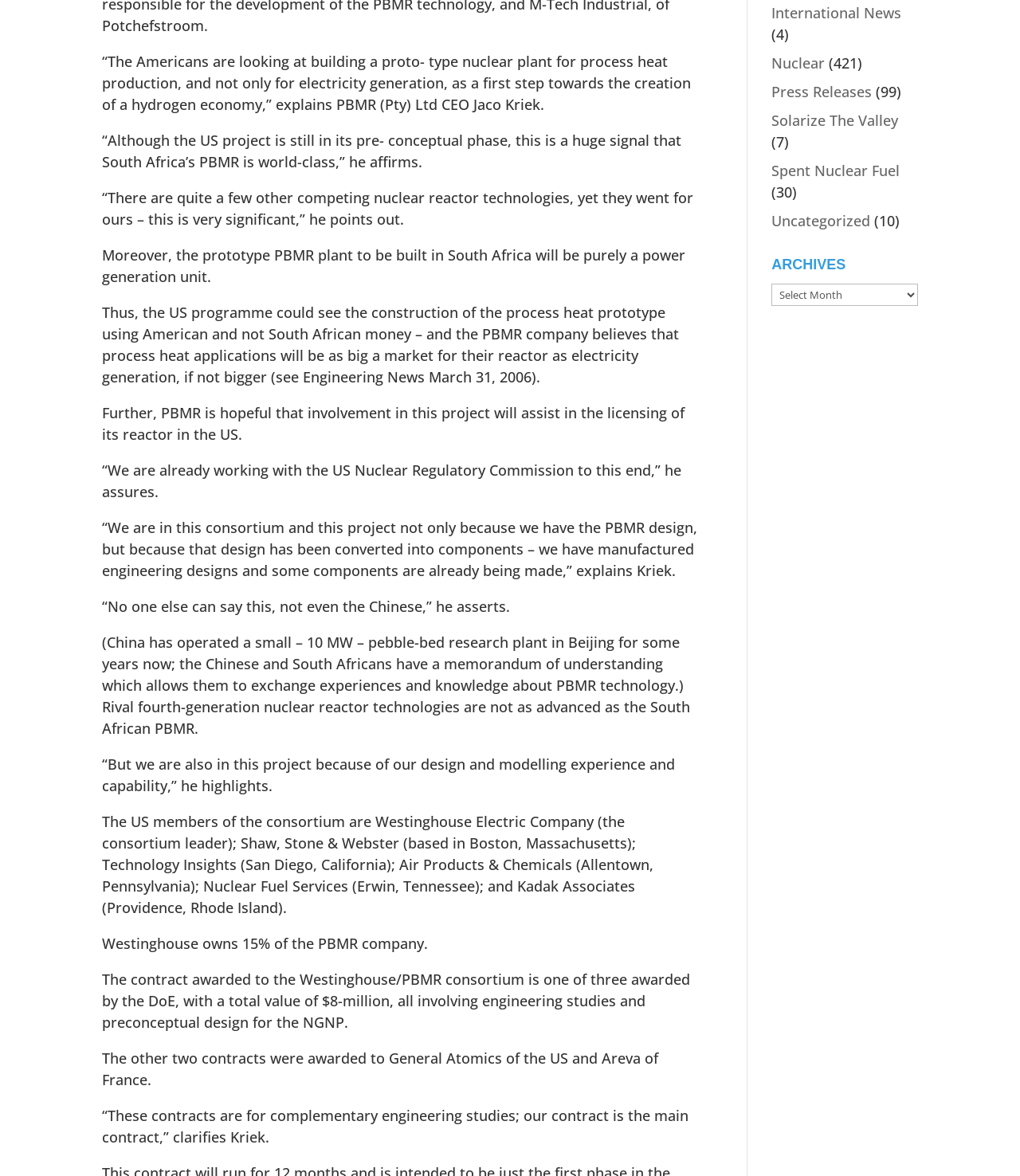Find the bounding box coordinates corresponding to the UI element with the description: "Spent Nuclear Fuel". The coordinates should be formatted as [left, top, right, bottom], with values as floats between 0 and 1.

[0.756, 0.137, 0.882, 0.153]